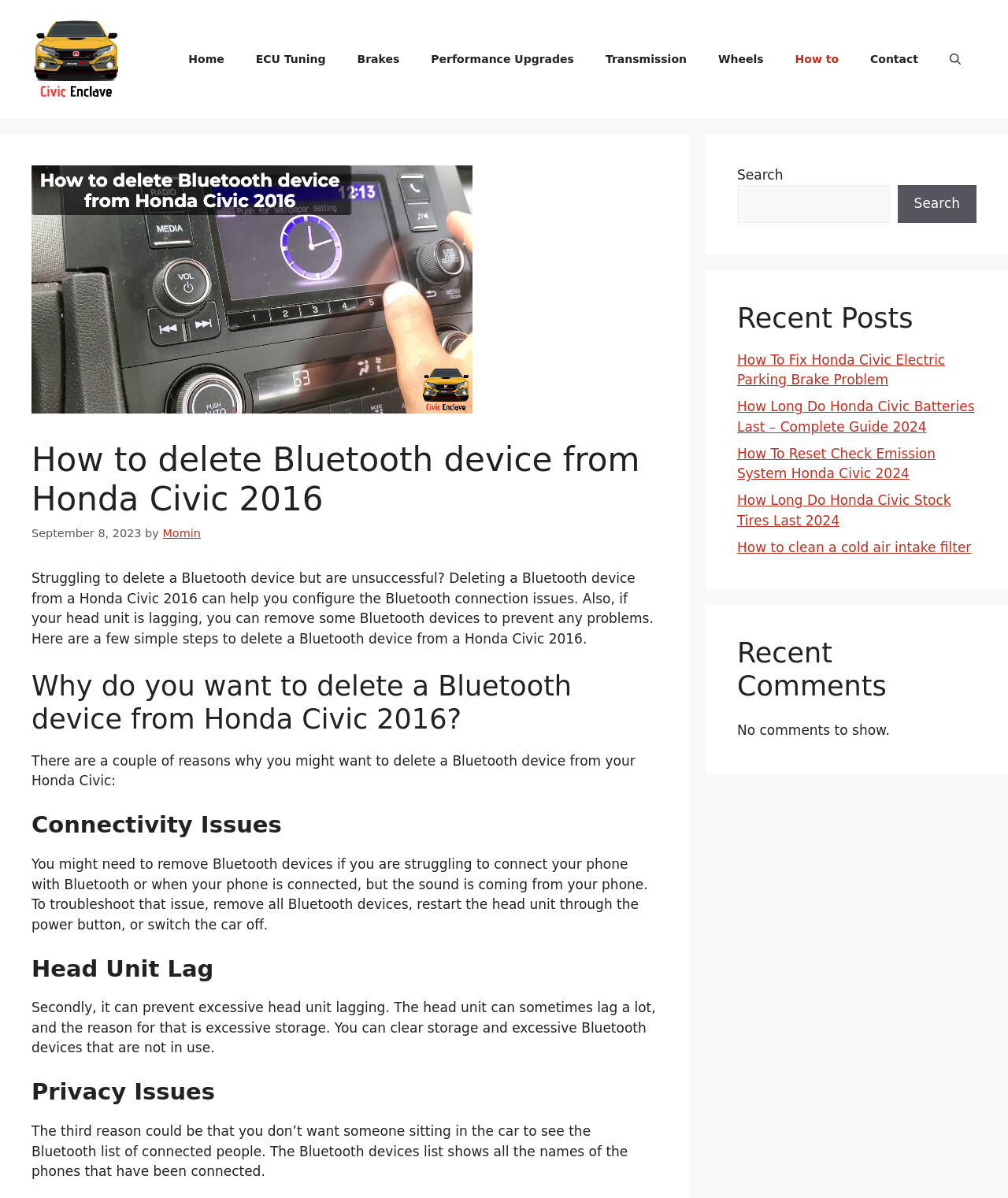Identify the bounding box coordinates for the region of the element that should be clicked to carry out the instruction: "Read the 'How To Fix Honda Civic Electric Parking Brake Problem' post". The bounding box coordinates should be four float numbers between 0 and 1, i.e., [left, top, right, bottom].

[0.731, 0.294, 0.938, 0.324]